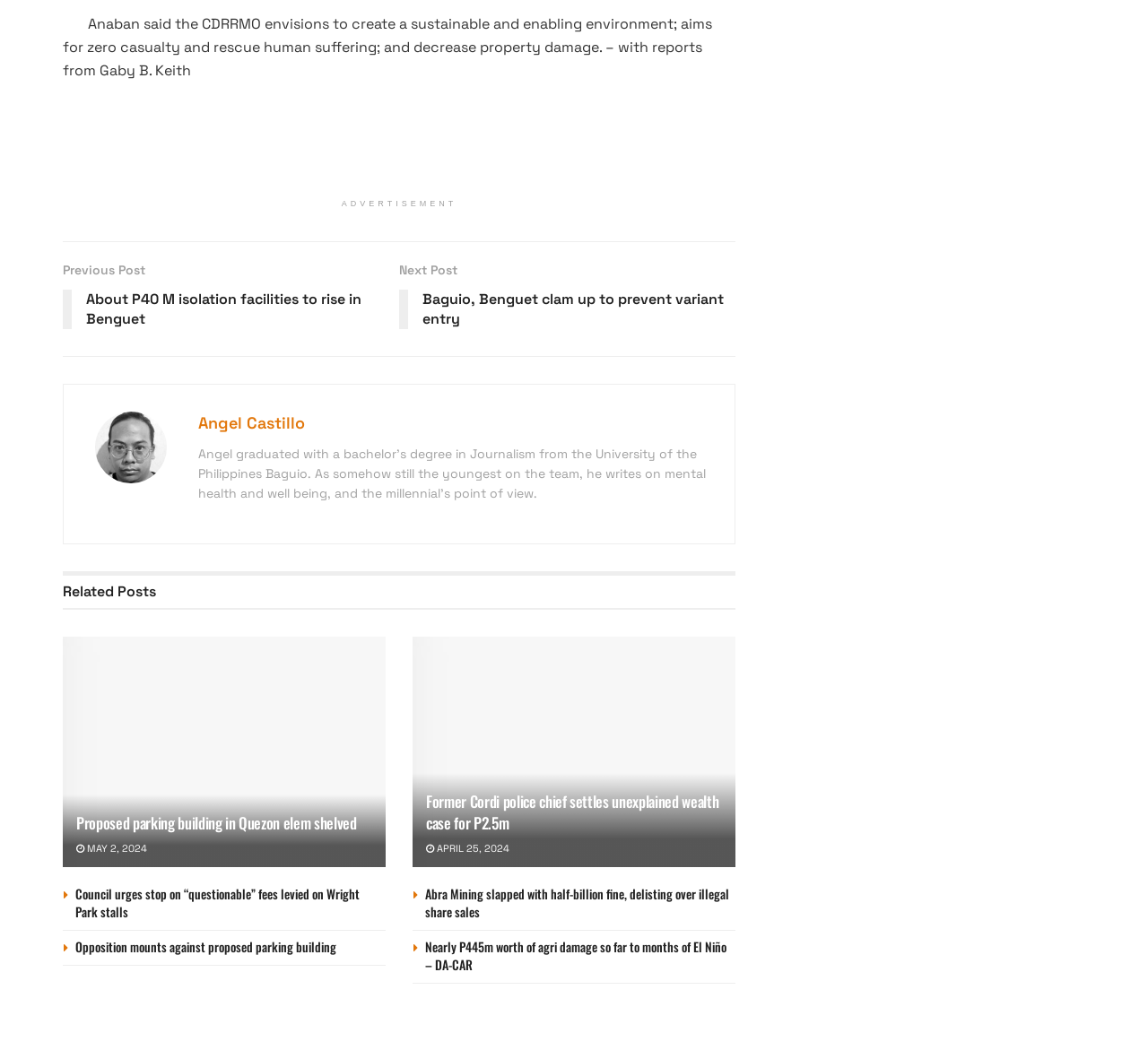Can you give a detailed response to the following question using the information from the image? Who is the author of the article 'About P40 M isolation facilities to rise in Benguet'?

I found the text '– with reports from Gaby B. Keith' in the StaticText element [733], which is near the heading 'About P40 M isolation facilities to rise in Benguet' in the link element [564]. This suggests that Gaby B. Keith is the author of the article.